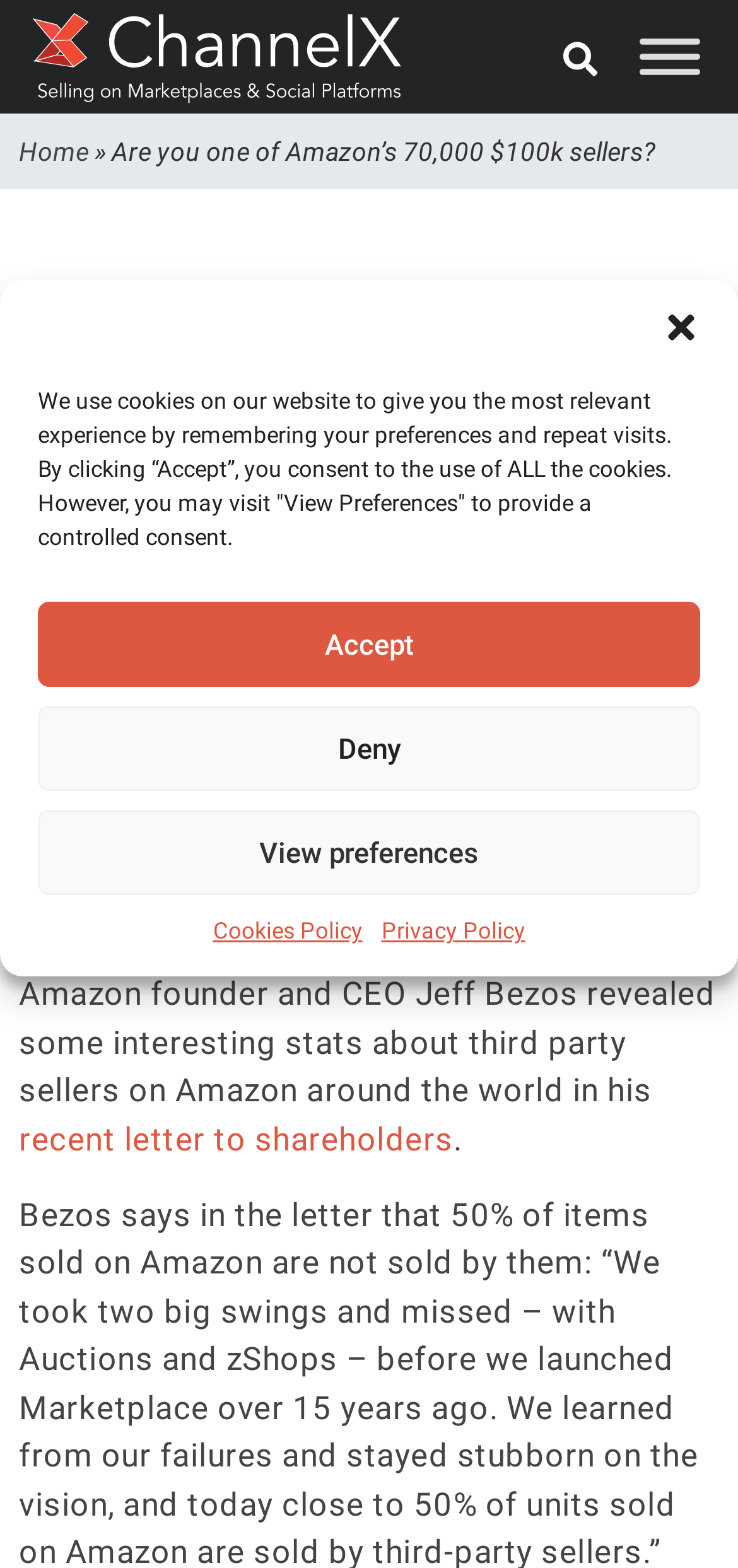Identify the bounding box coordinates of the region that should be clicked to execute the following instruction: "Toggle the menu".

[0.867, 0.025, 0.949, 0.048]